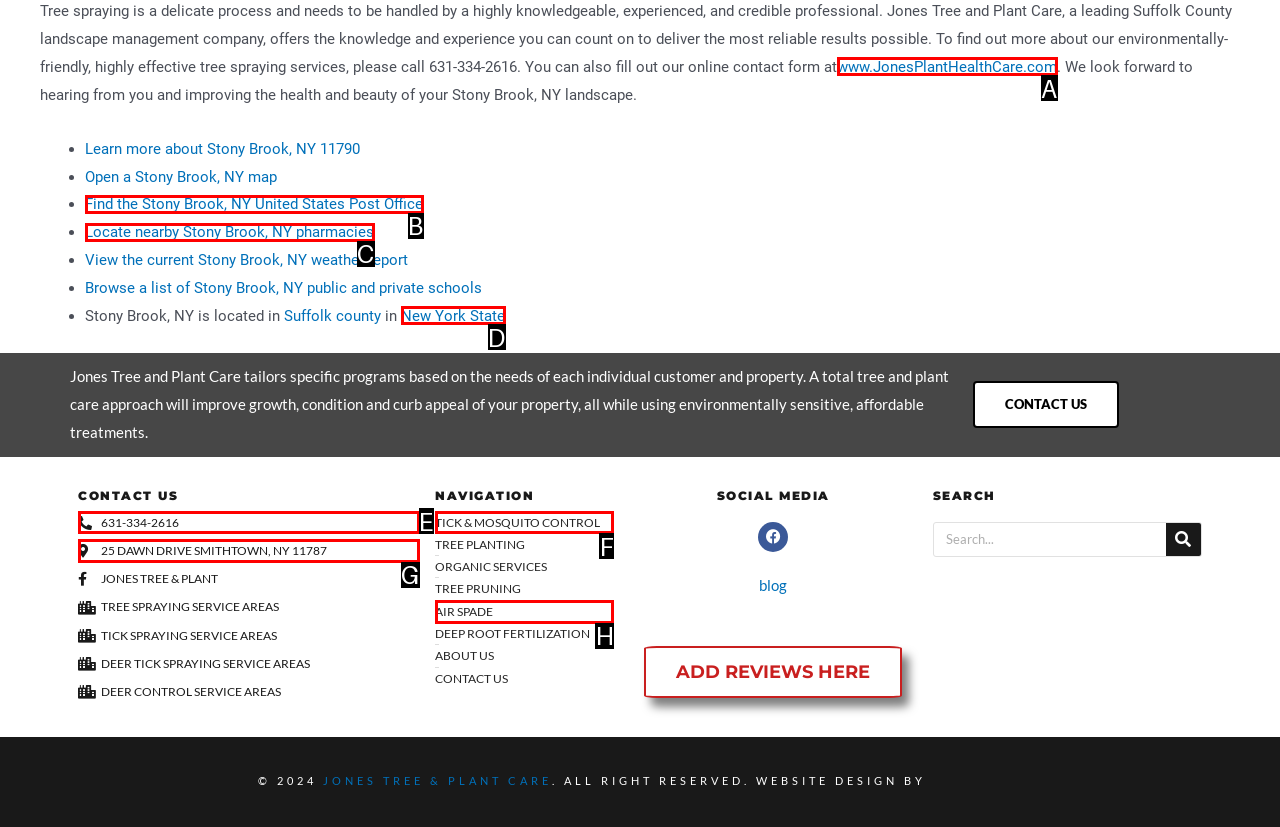Identify the option that corresponds to the given description: 631-334-2616. Reply with the letter of the chosen option directly.

E